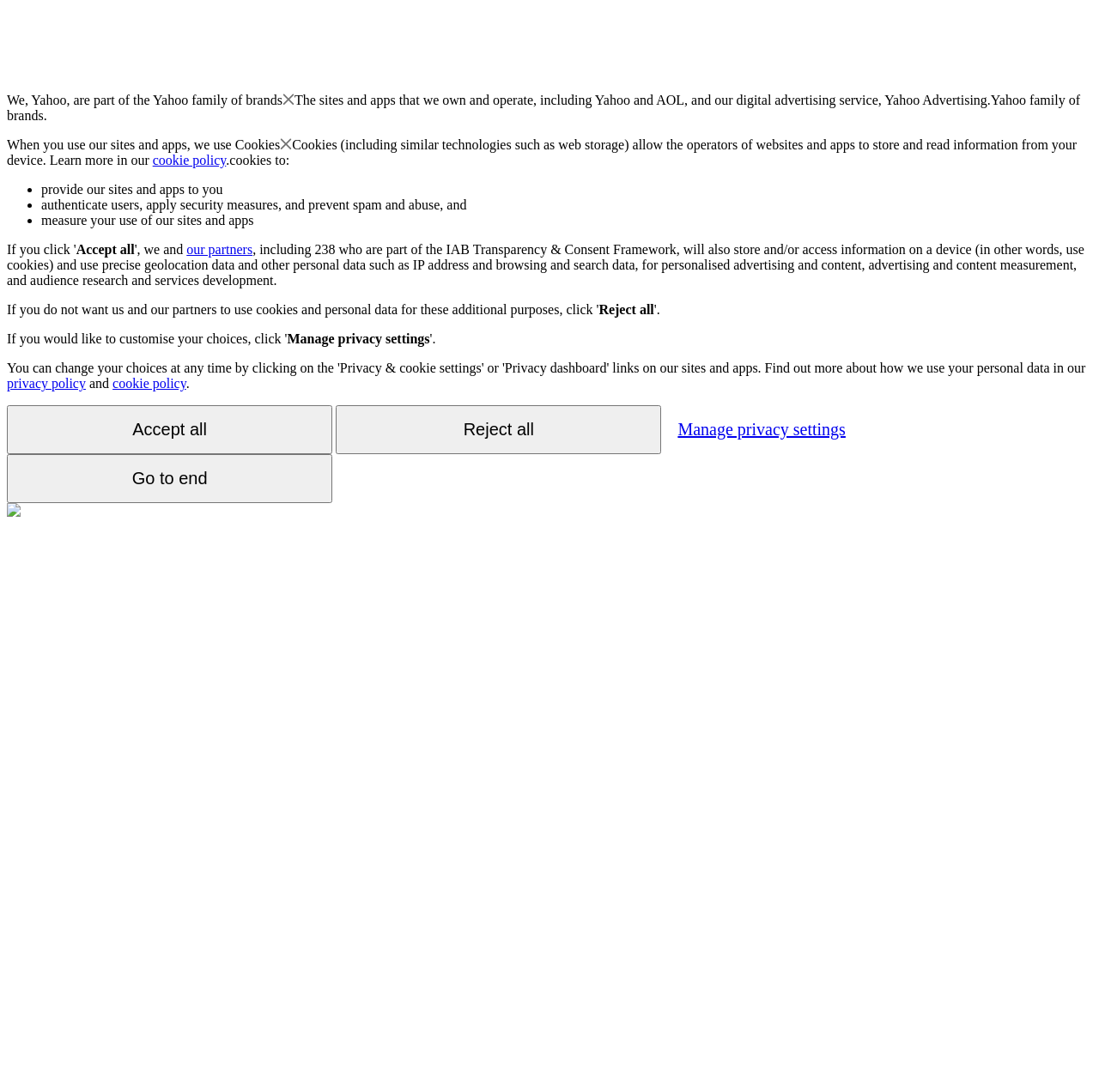Please indicate the bounding box coordinates of the element's region to be clicked to achieve the instruction: "View the 'cookie policy'". Provide the coordinates as four float numbers between 0 and 1, i.e., [left, top, right, bottom].

[0.102, 0.344, 0.169, 0.358]